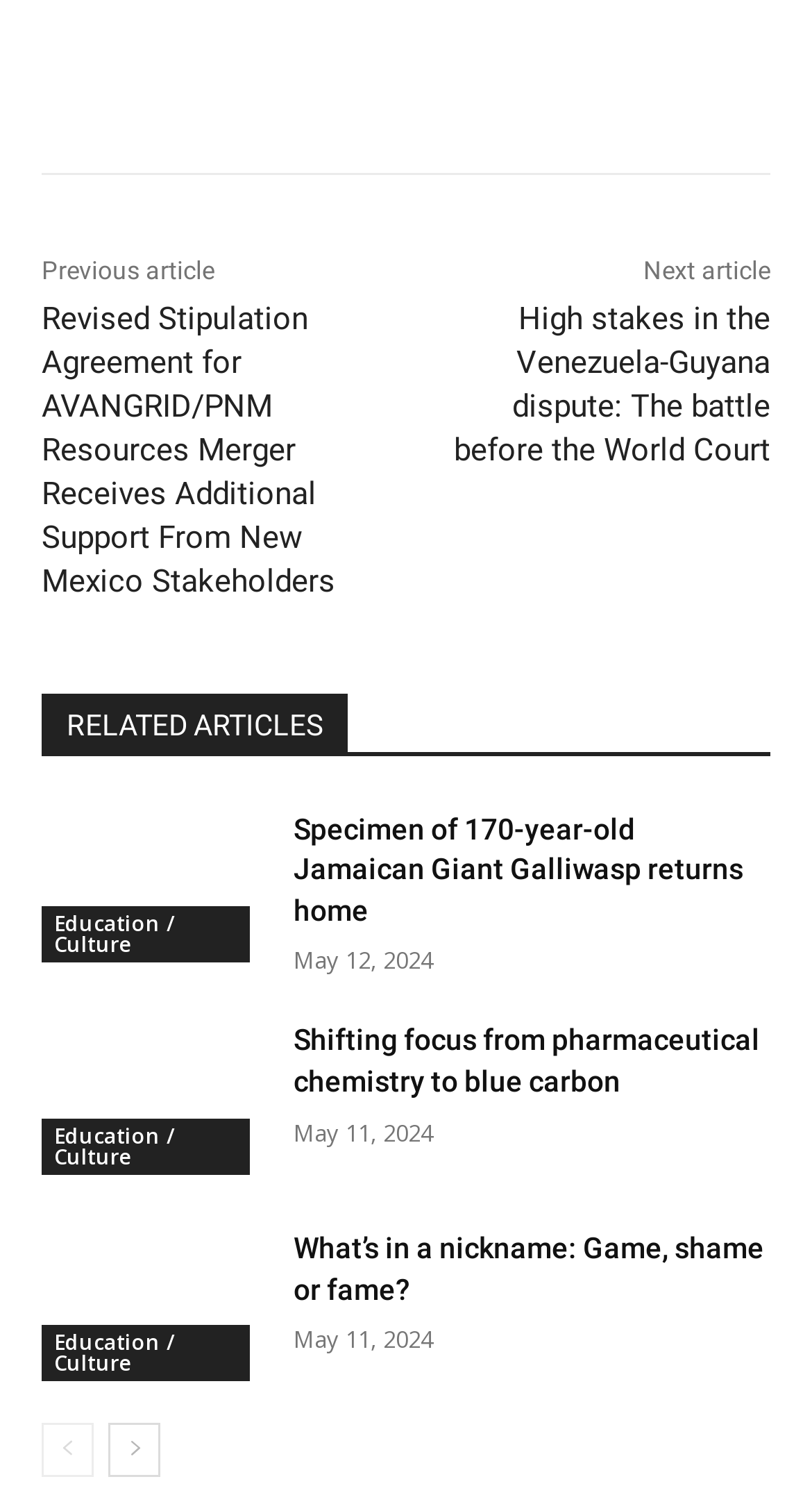What is the date of the second article?
Relying on the image, give a concise answer in one word or a brief phrase.

May 12, 2024